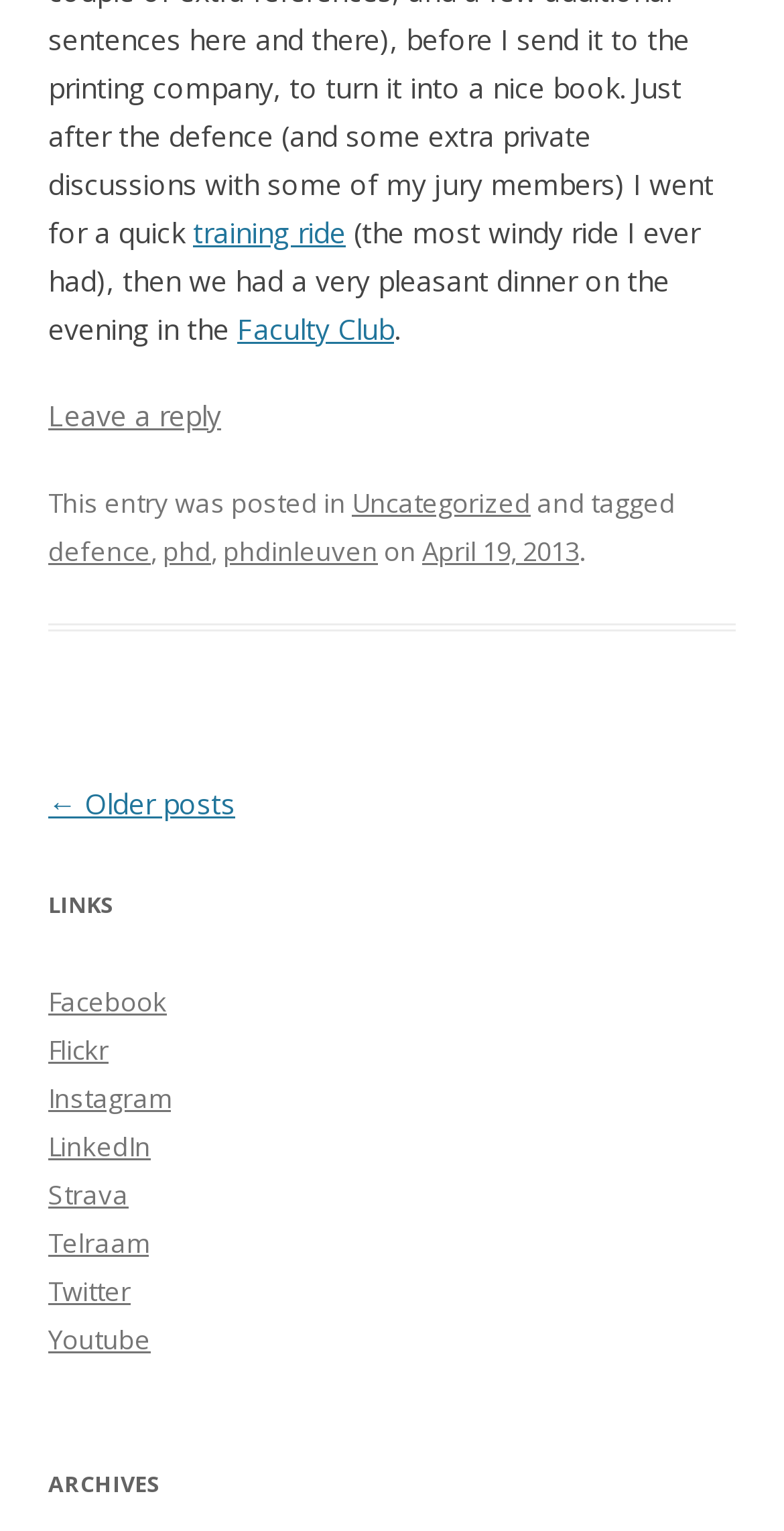Answer the question briefly using a single word or phrase: 
How many social media links are there?

8